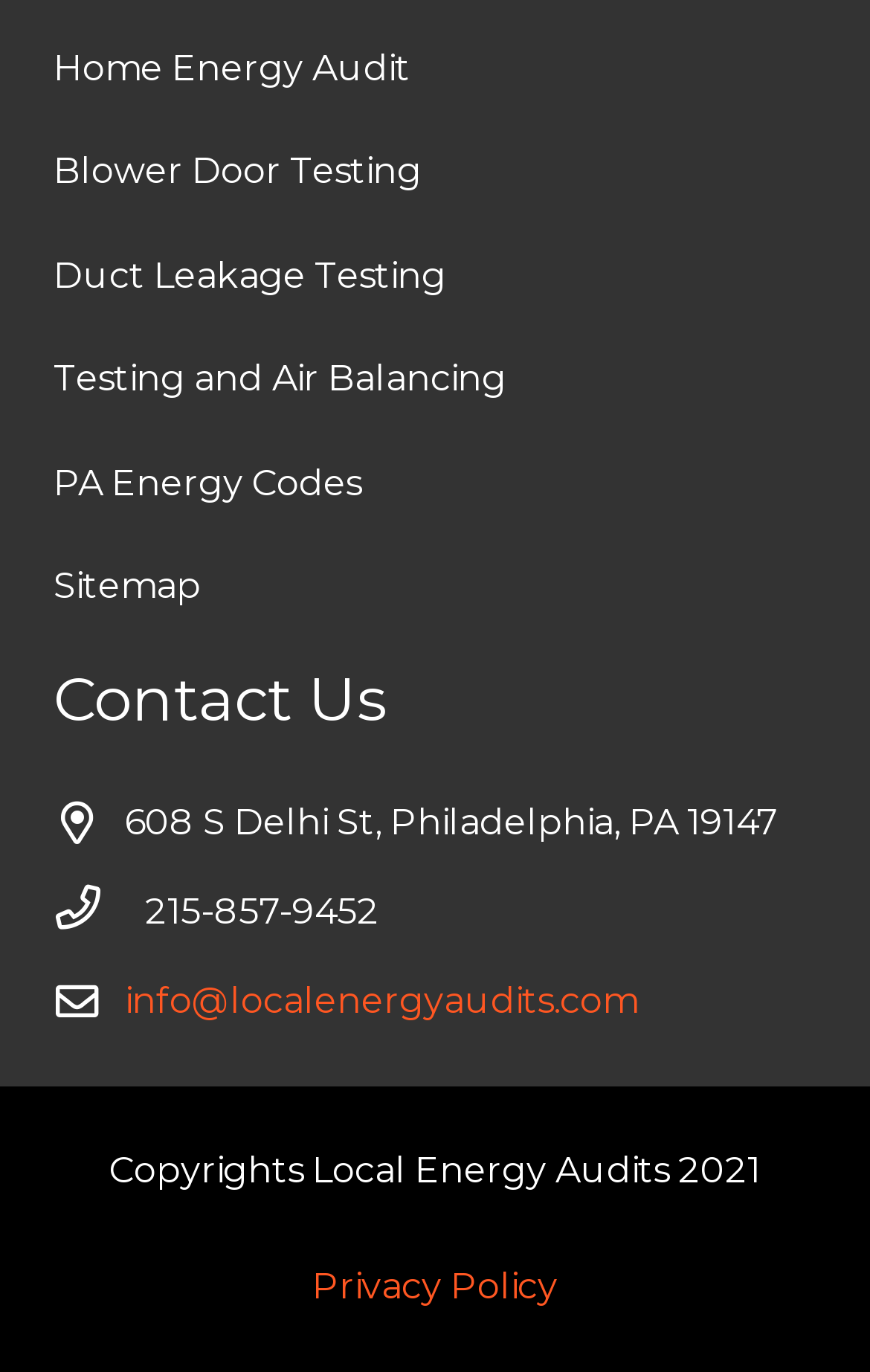How many links are there in the top section?
Respond to the question with a well-detailed and thorough answer.

I counted the number of link elements in the top section of the webpage, which are 'Home Energy Audit', 'Blower Door Testing', 'Duct Leakage Testing', 'Testing and Air Balancing', and 'PA Energy Codes'. There are 5 links in total.